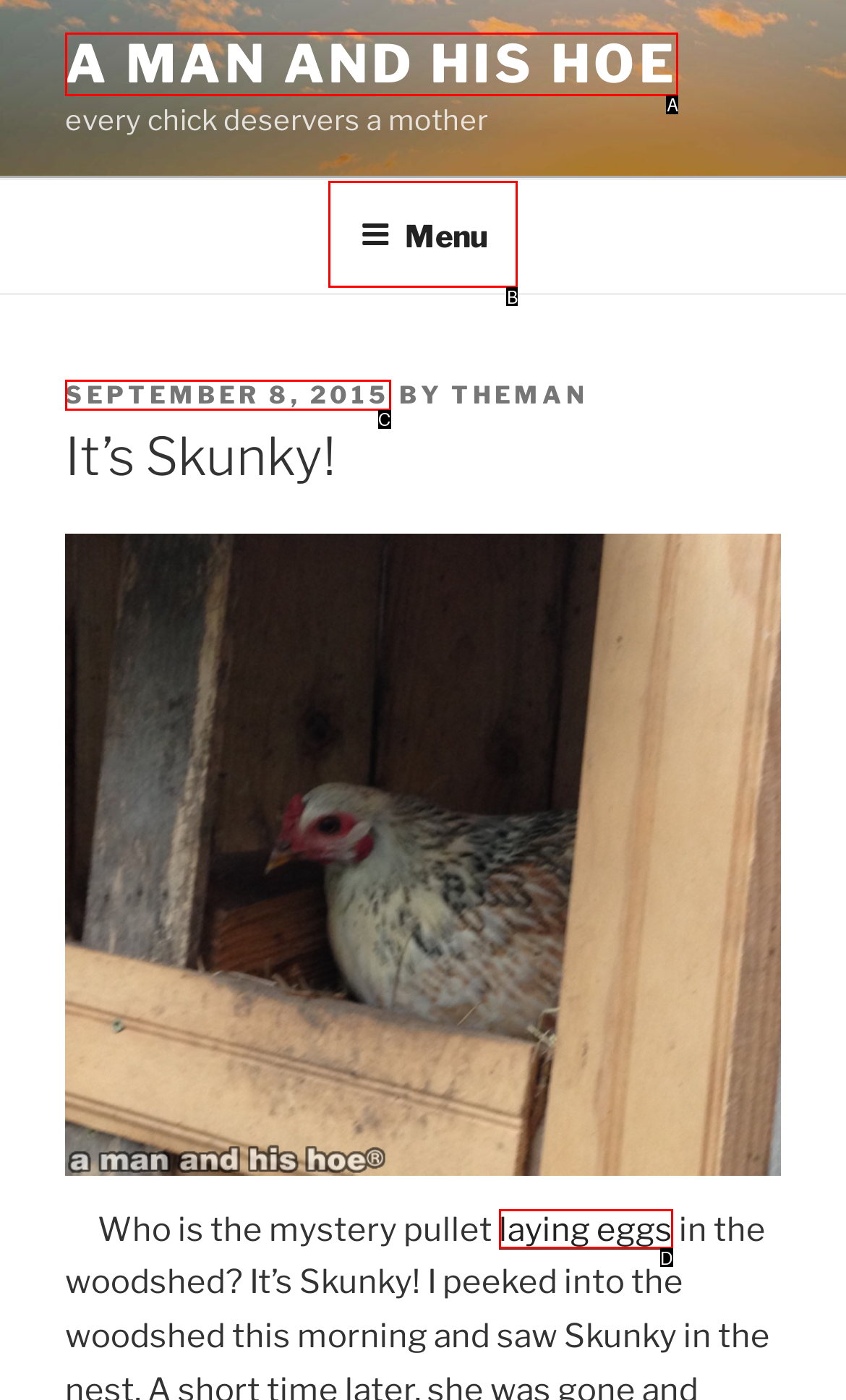Identify the UI element that corresponds to this description: Toggle
Respond with the letter of the correct option.

None